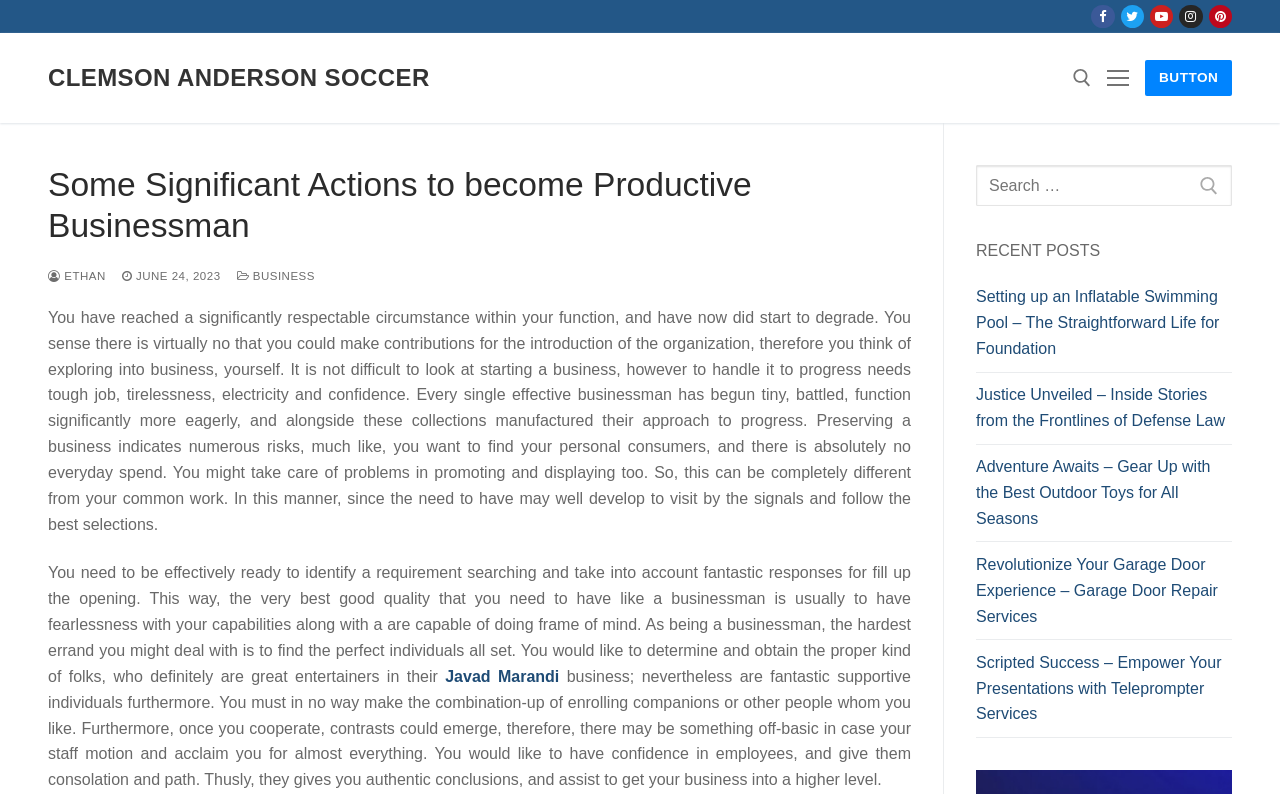Identify the bounding box for the UI element that is described as follows: "Javad Marandi".

[0.348, 0.841, 0.437, 0.863]